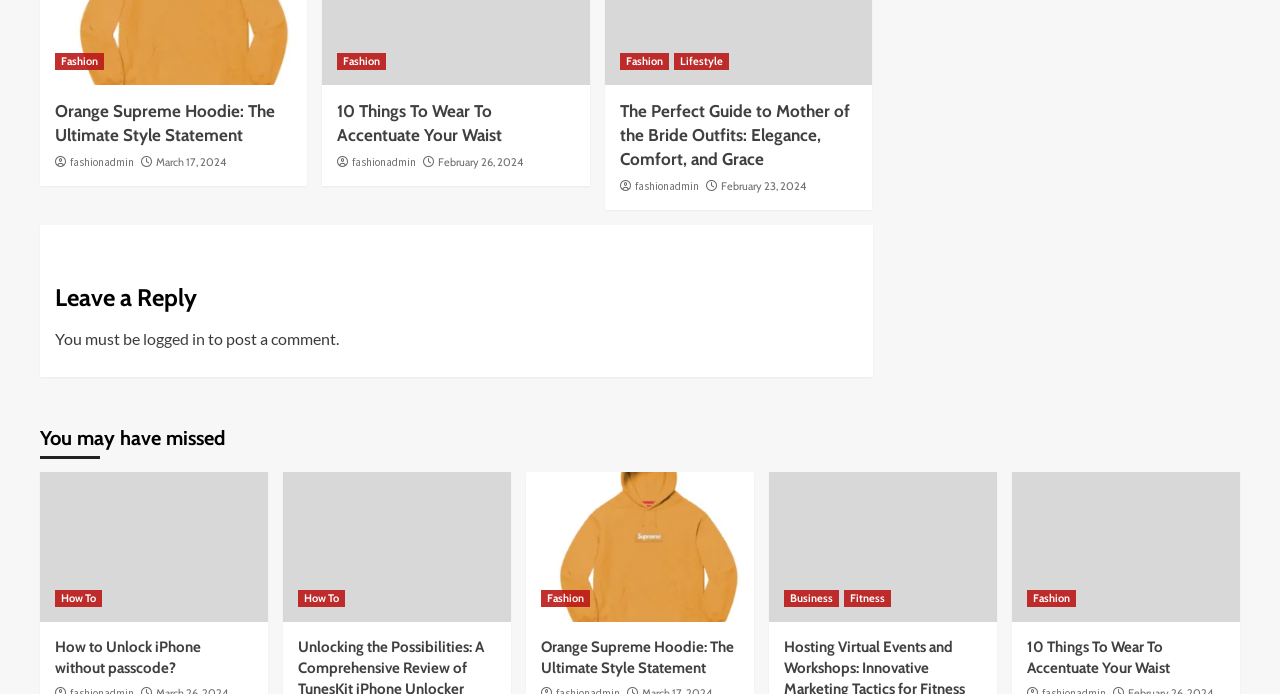What is the purpose of the section below the article titles?
Using the image, elaborate on the answer with as much detail as possible.

The section below the article titles appears to be a comment section, as indicated by the heading 'Leave a Reply' and the text 'You must be logged in to post a comment'.